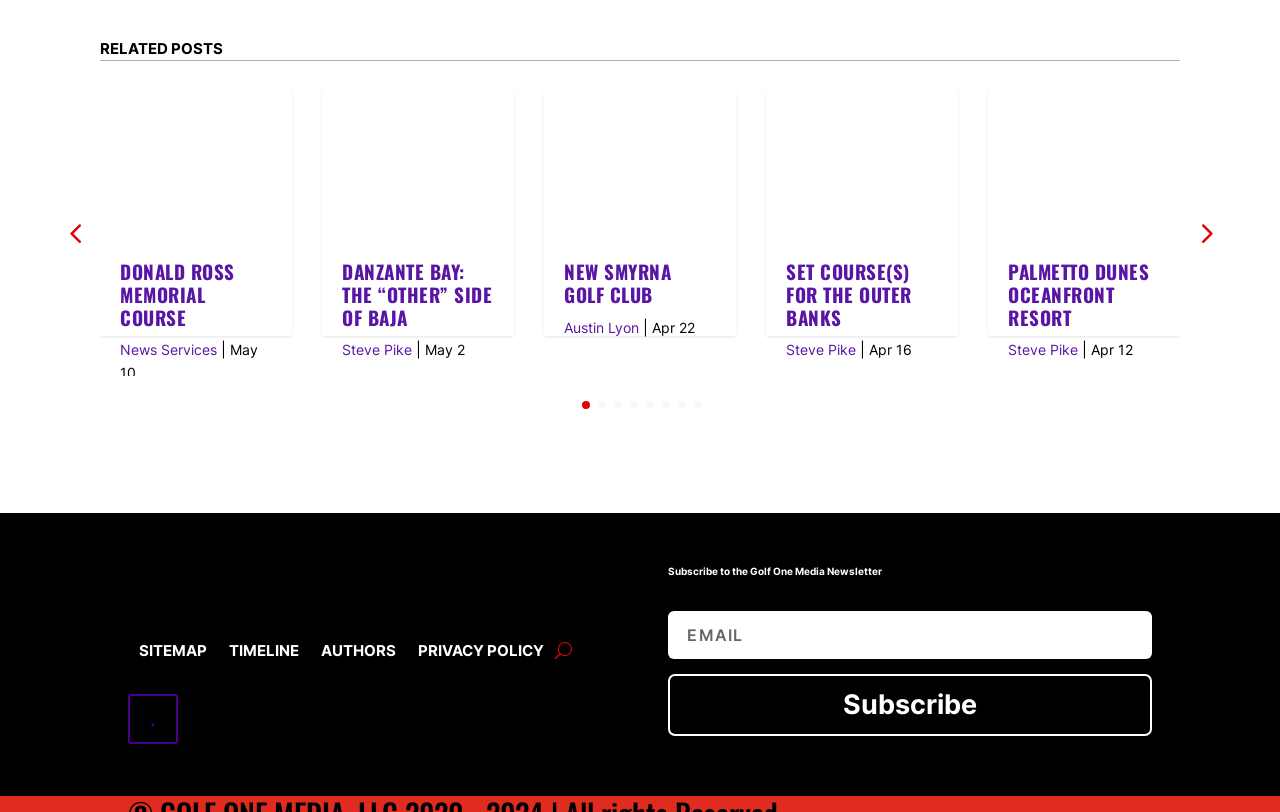How many links are there in the footer section?
Please provide a comprehensive answer based on the visual information in the image.

I counted the number of links in the footer section, which includes 'SITEMAP', 'TIMELINE', 'AUTHORS', 'PRIVACY POLICY', and three social media links, for a total of 7 links.